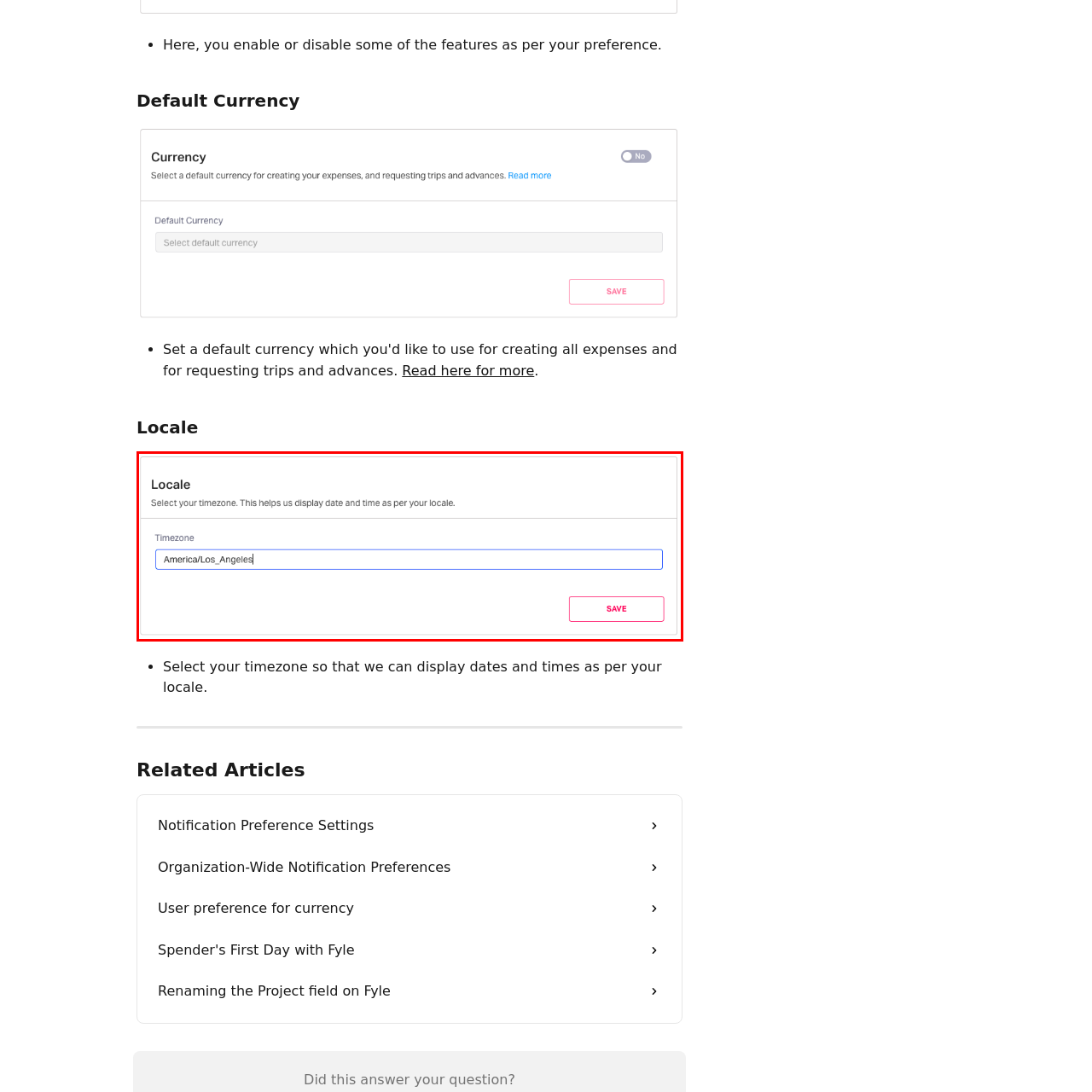Focus on the content within the red bounding box and answer this question using a single word or phrase: What is the purpose of selecting a timezone?

To display date and time as per user's locale